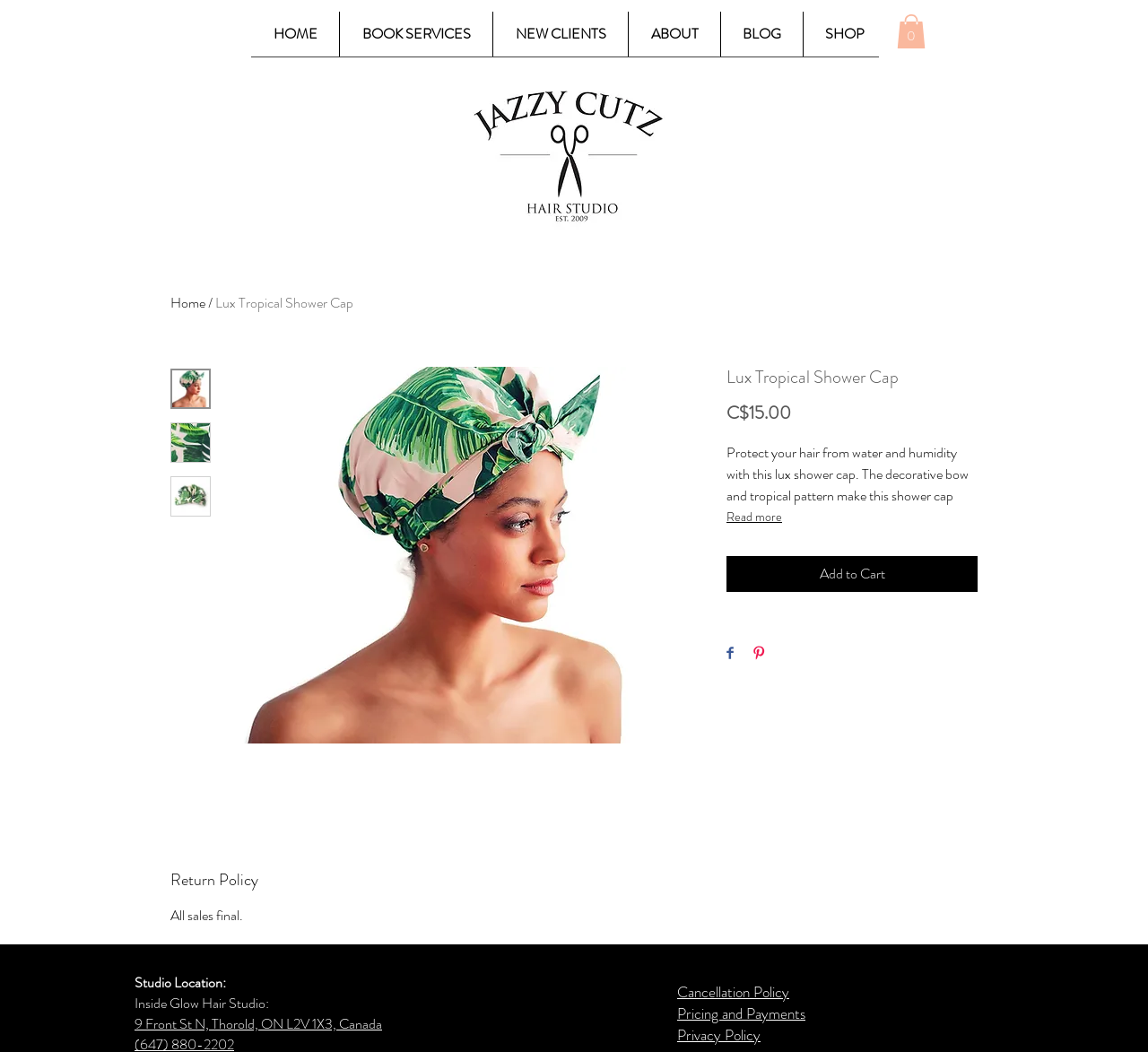Please determine the bounding box coordinates of the element to click in order to execute the following instruction: "Click the 'HOME' link". The coordinates should be four float numbers between 0 and 1, specified as [left, top, right, bottom].

[0.219, 0.011, 0.295, 0.054]